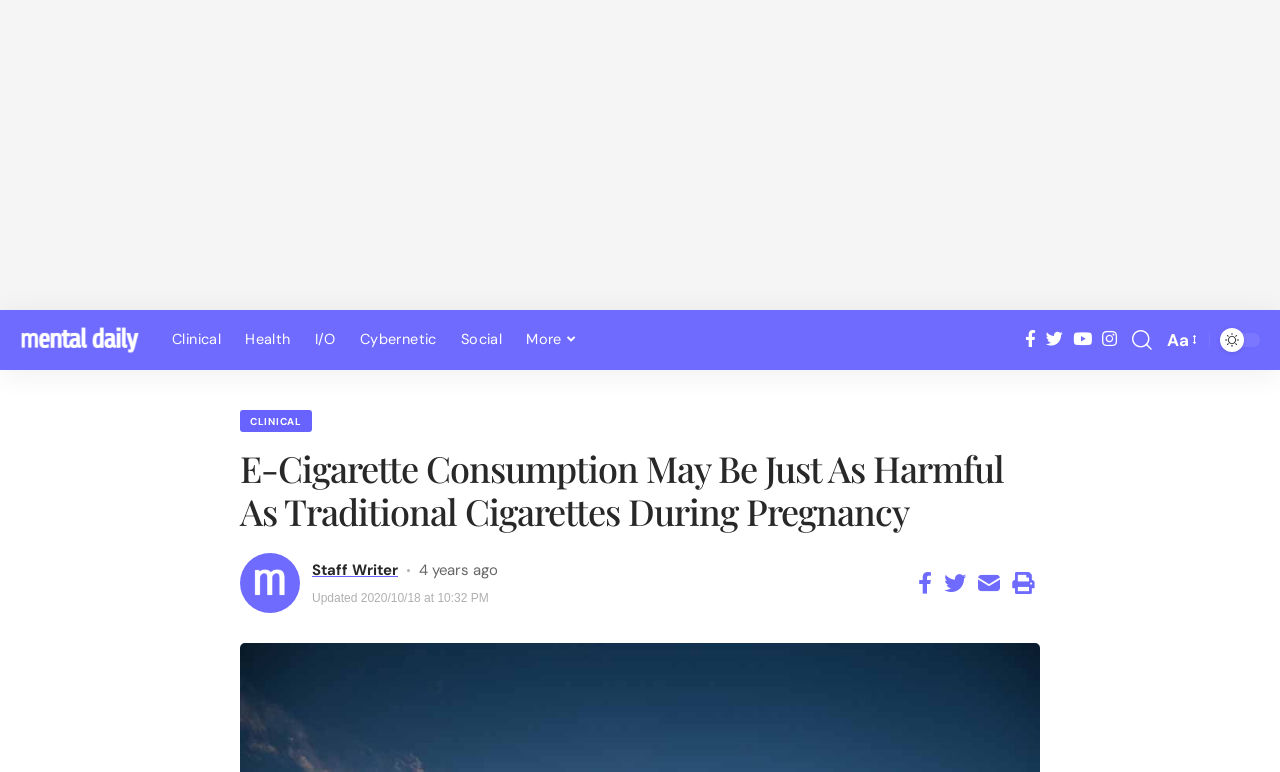Locate the bounding box coordinates of the clickable part needed for the task: "Share on Twitter".

None